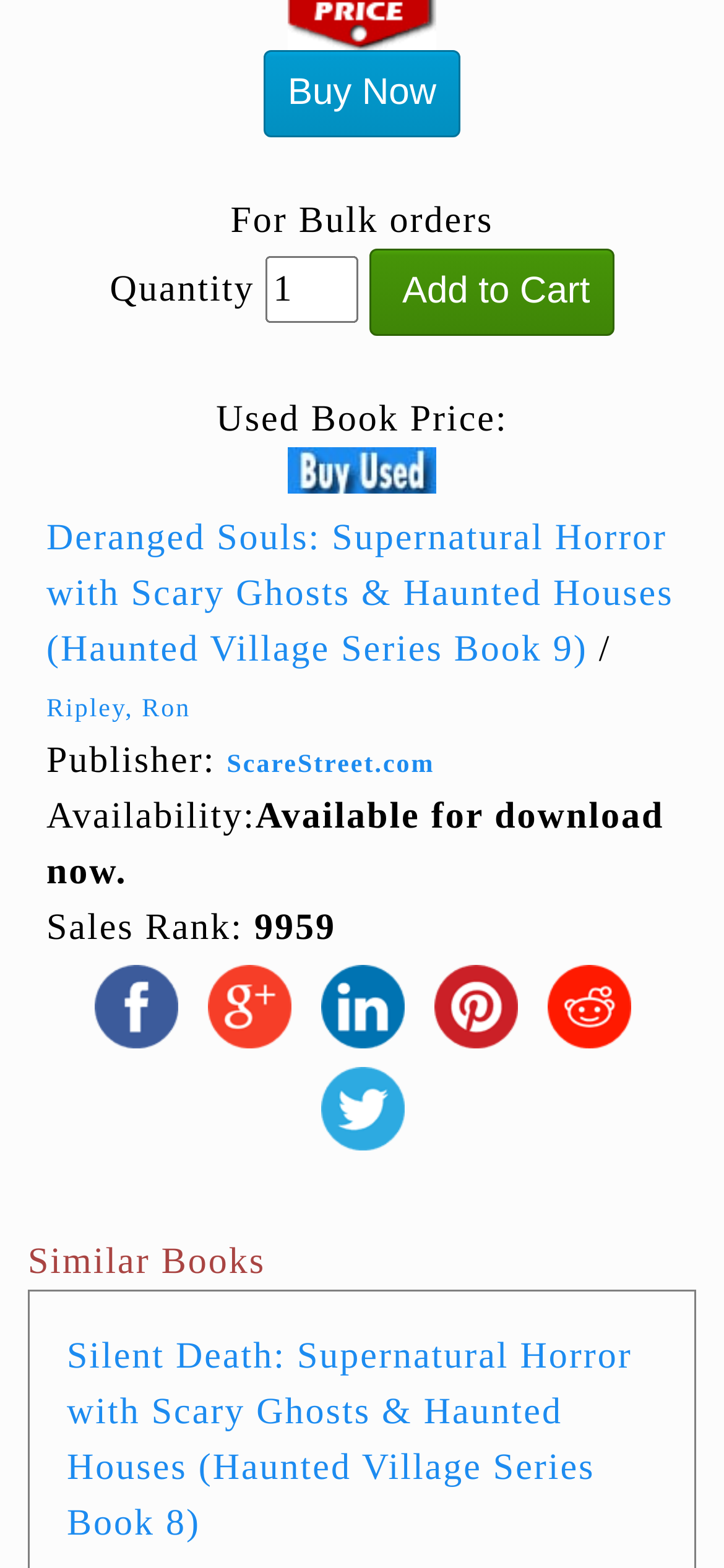What is the price of the book?
Look at the image and construct a detailed response to the question.

The webpage does not explicitly mention the price of the book. It only provides options to buy new or used, and add to cart, but the price is not displayed.